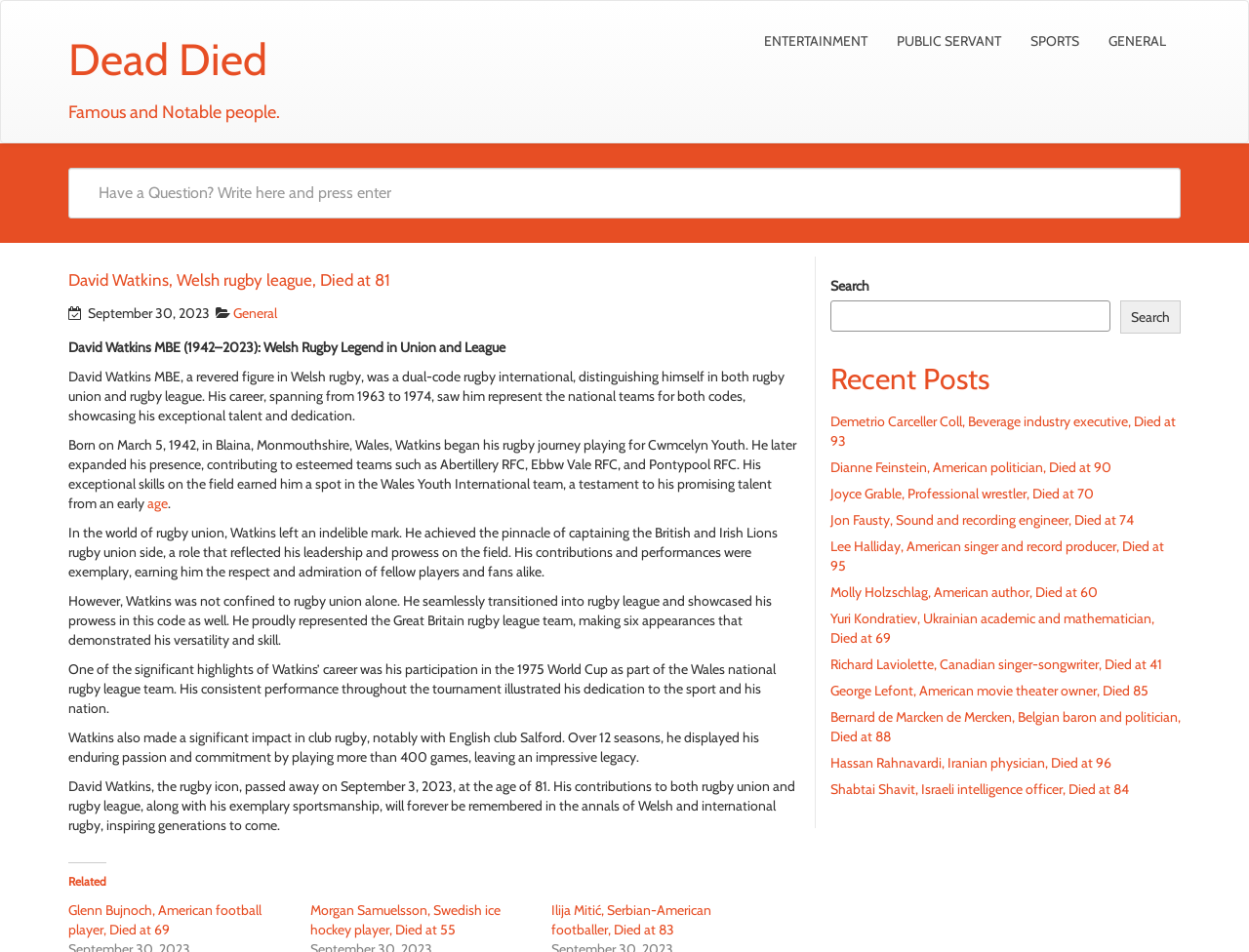What is the name of the Welsh rugby legend?
Utilize the image to construct a detailed and well-explained answer.

The webpage is about a Welsh rugby legend, and the name is mentioned in the heading 'David Watkins MBE (1942–2023): Welsh Rugby Legend in Union and League'.